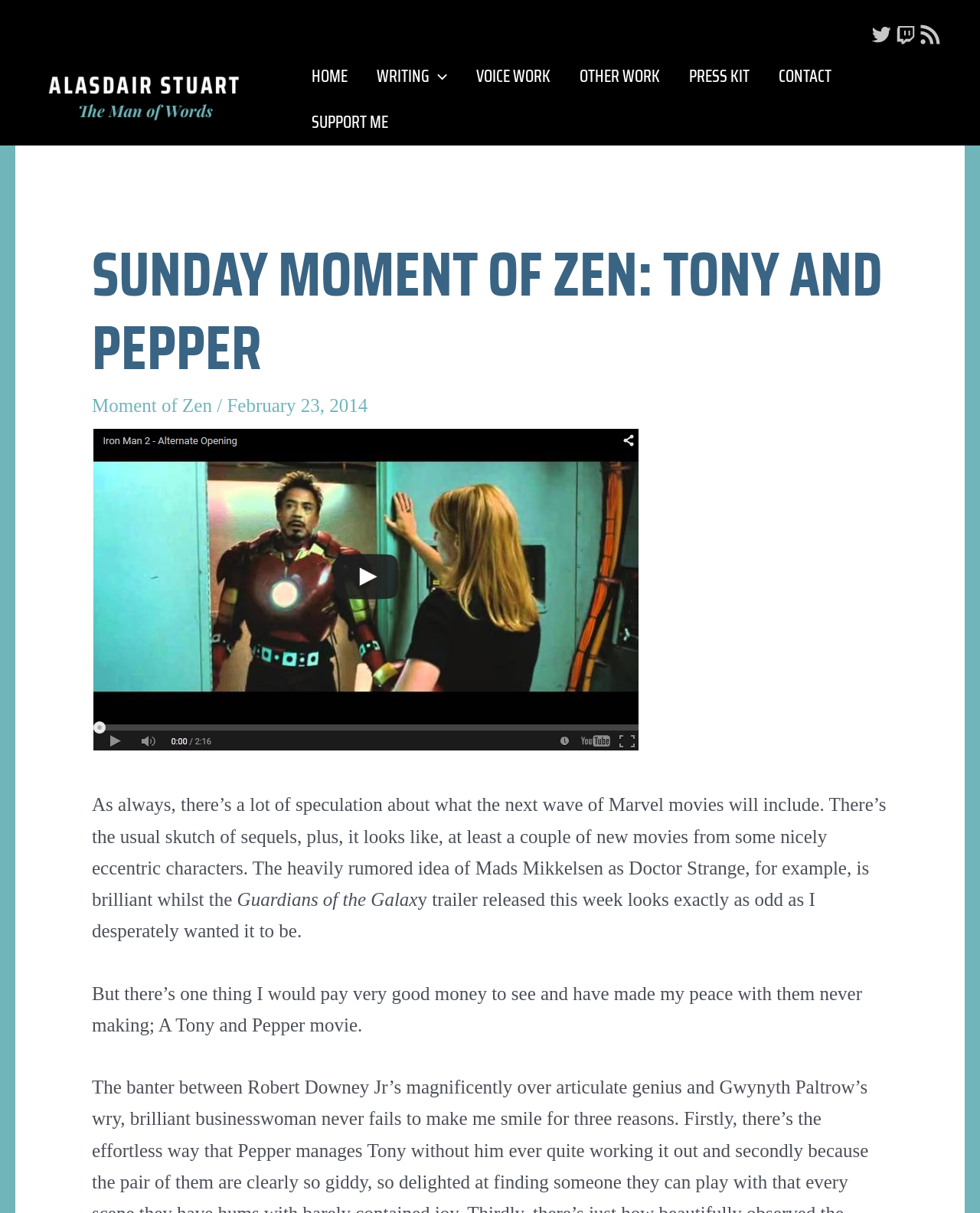Refer to the image and provide an in-depth answer to the question:
What is the topic of the article?

The topic of the article can be inferred from the text content, which mentions 'Marvel movies', 'Doctor Strange', and 'Guardians of the Galax'.